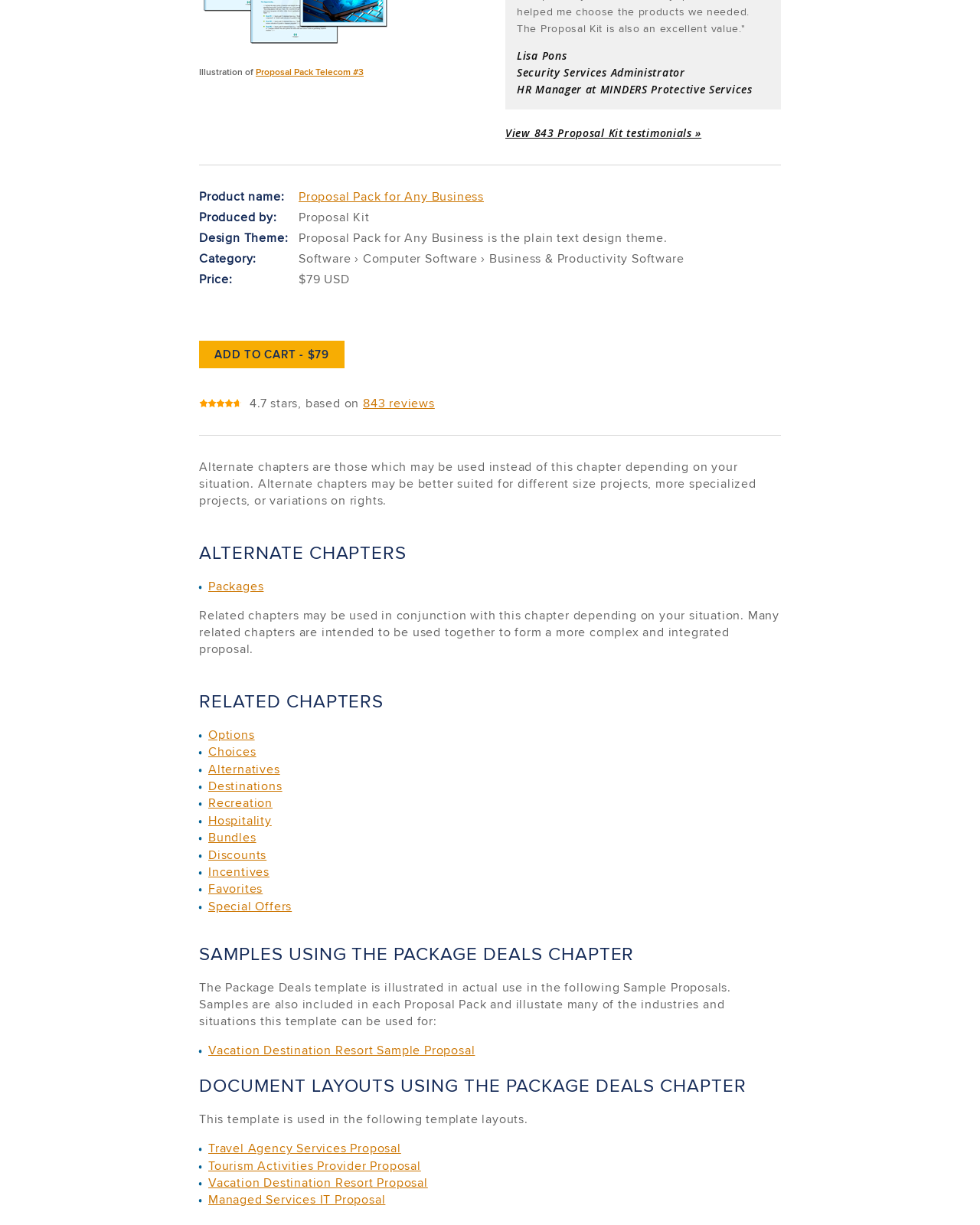Please identify the bounding box coordinates of the element I should click to complete this instruction: 'Go to Proposal Pack for Any Business'. The coordinates should be given as four float numbers between 0 and 1, like this: [left, top, right, bottom].

[0.305, 0.153, 0.494, 0.167]